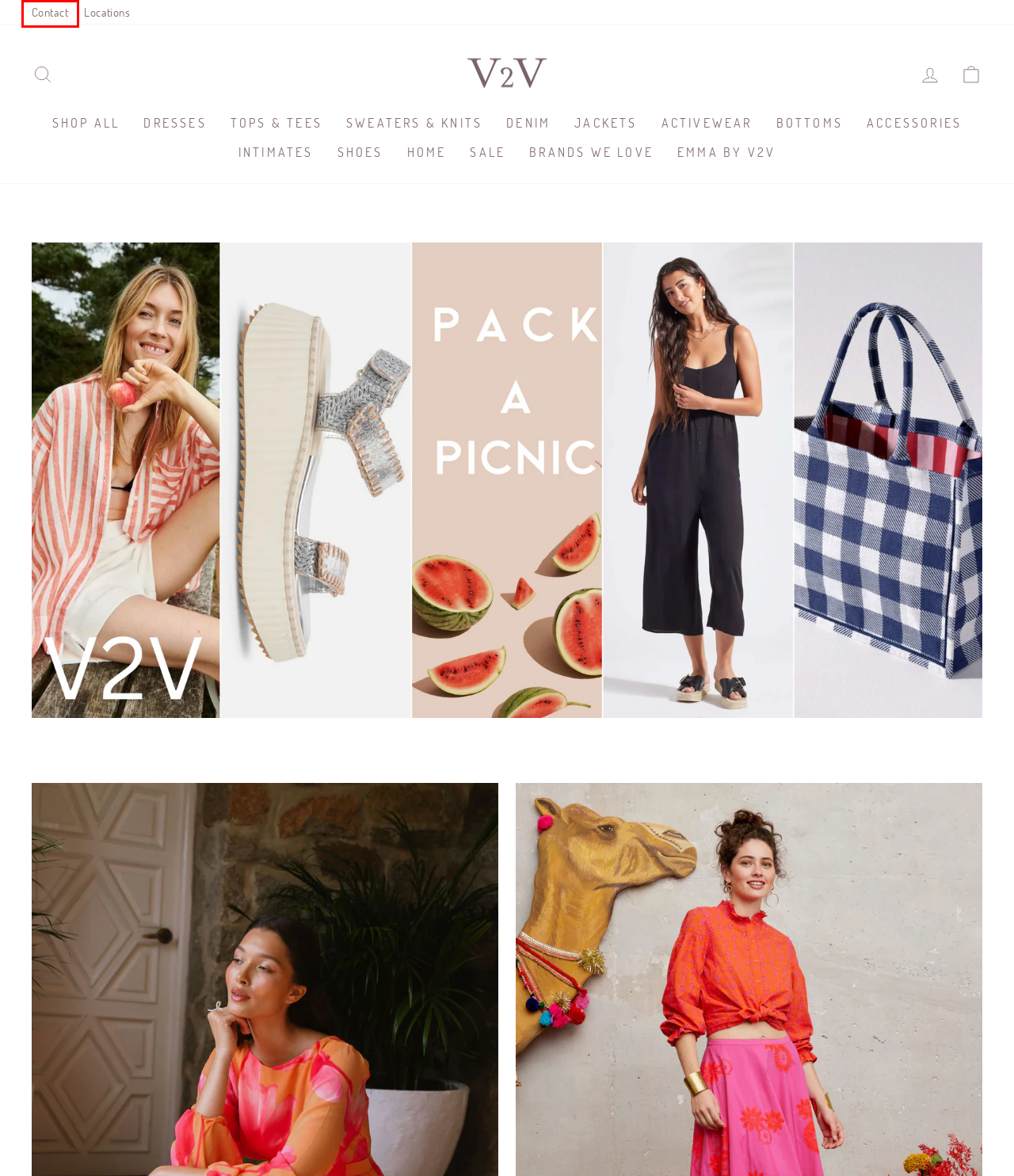You have a screenshot of a webpage with a red bounding box around a UI element. Determine which webpage description best matches the new webpage that results from clicking the element in the bounding box. Here are the candidates:
A. Our Locations
– V2V
B. Your Shopping Cart
– V2V
C. Contact Us
– V2V
D. Accessories
– V2V
E. Bottoms
– V2V
F. Jackets
– V2V
G. Emma by V2V
 – Tagged "emma"
H. All Clothing
– V2V

C